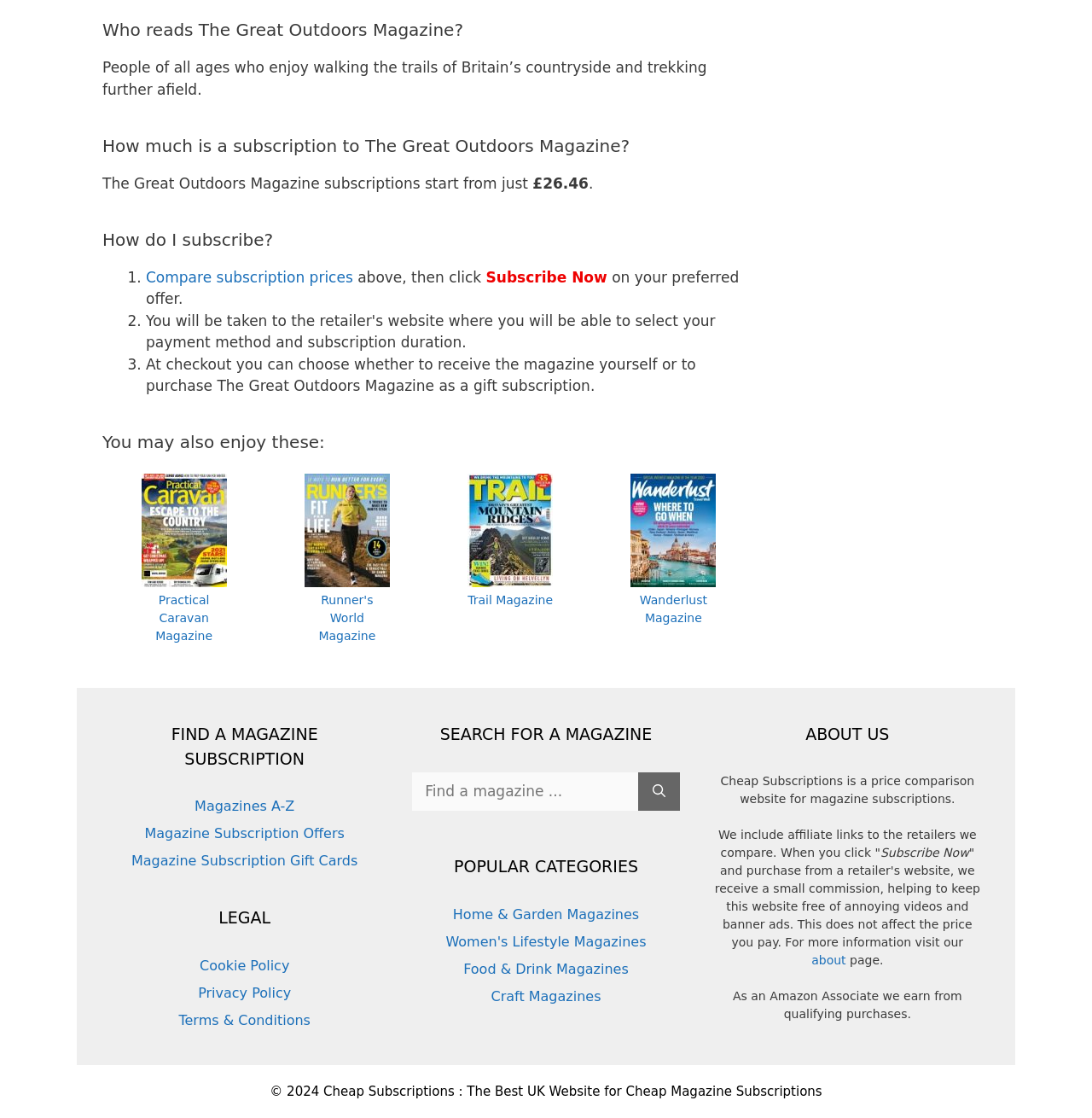Respond concisely with one word or phrase to the following query:
What is the price of a subscription to The Great Outdoors Magazine?

£26.46